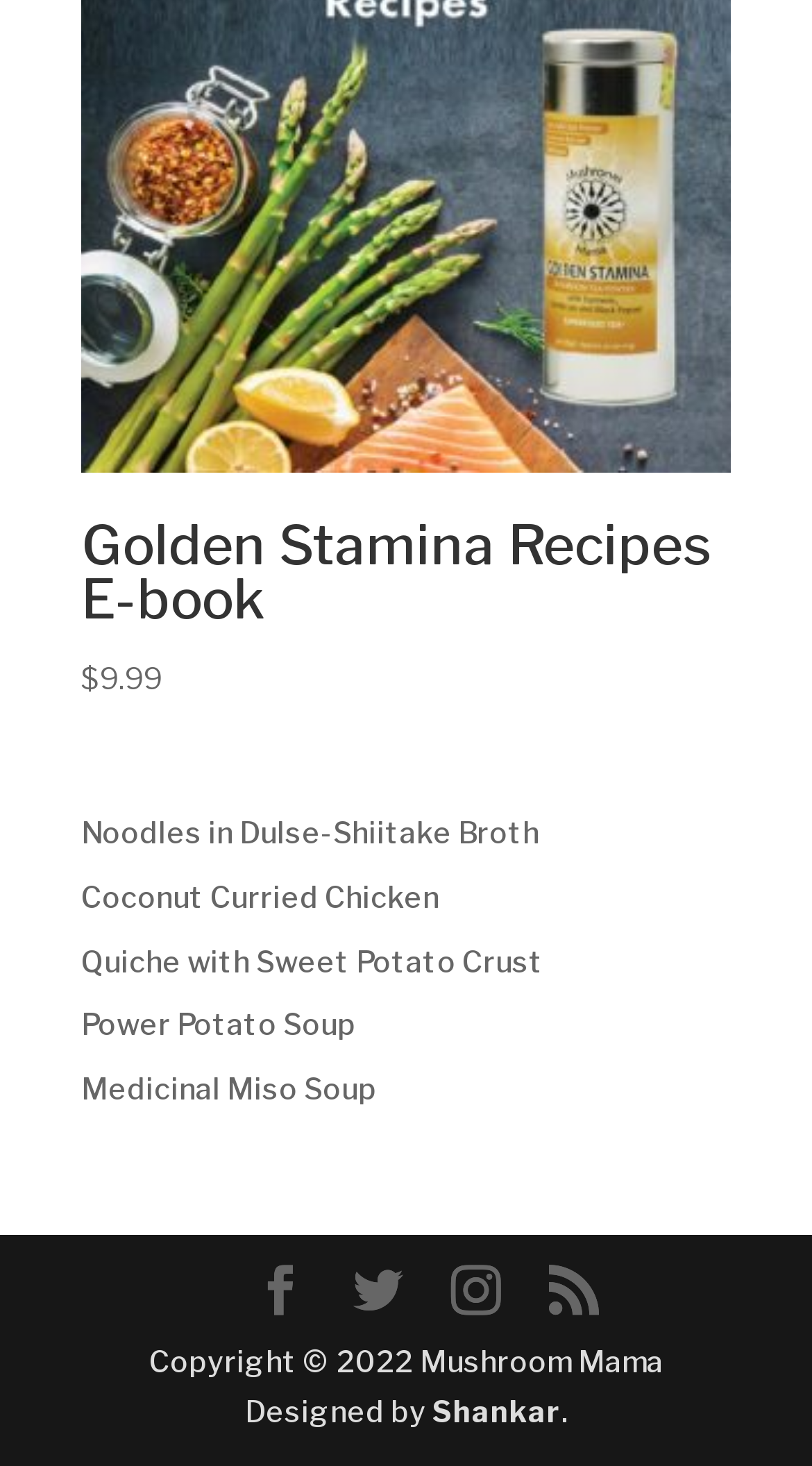Please identify the bounding box coordinates of the element I should click to complete this instruction: 'View Coconut Curried Chicken recipe'. The coordinates should be given as four float numbers between 0 and 1, like this: [left, top, right, bottom].

[0.1, 0.599, 0.541, 0.623]